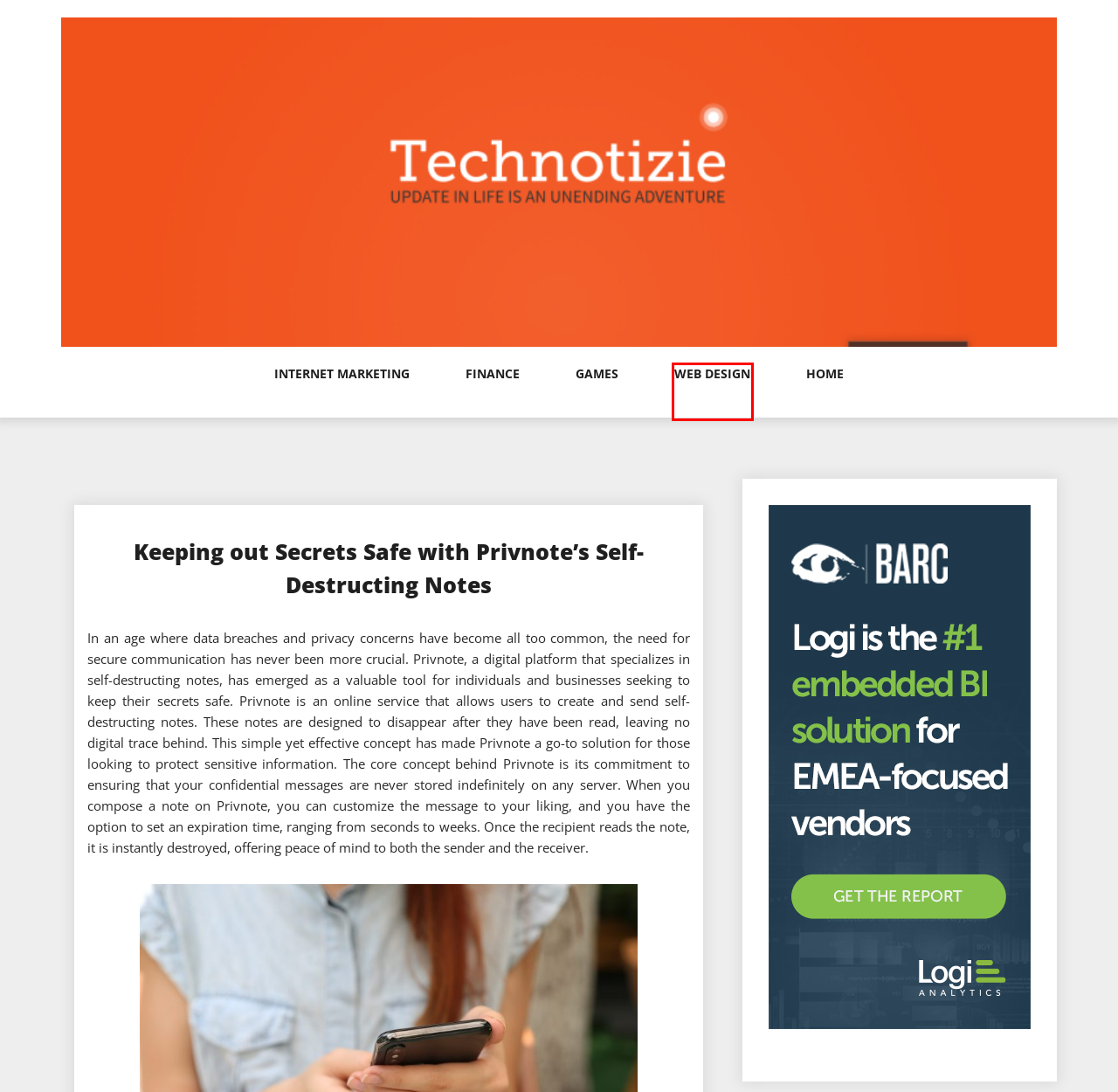Review the webpage screenshot provided, noting the red bounding box around a UI element. Choose the description that best matches the new webpage after clicking the element within the bounding box. The following are the options:
A. Web Design – Techno Tizie
B. Home – Techno Tizie
C. Finance – Techno Tizie
D. Games – Techno Tizie
E. May 2023 – Techno Tizie
F. December 2023 – Techno Tizie
G. Keeping out Secrets Safe with Privnote’s Self-Destructing Notes – Techno Tizie
H. Internet Marketing – Techno Tizie

A